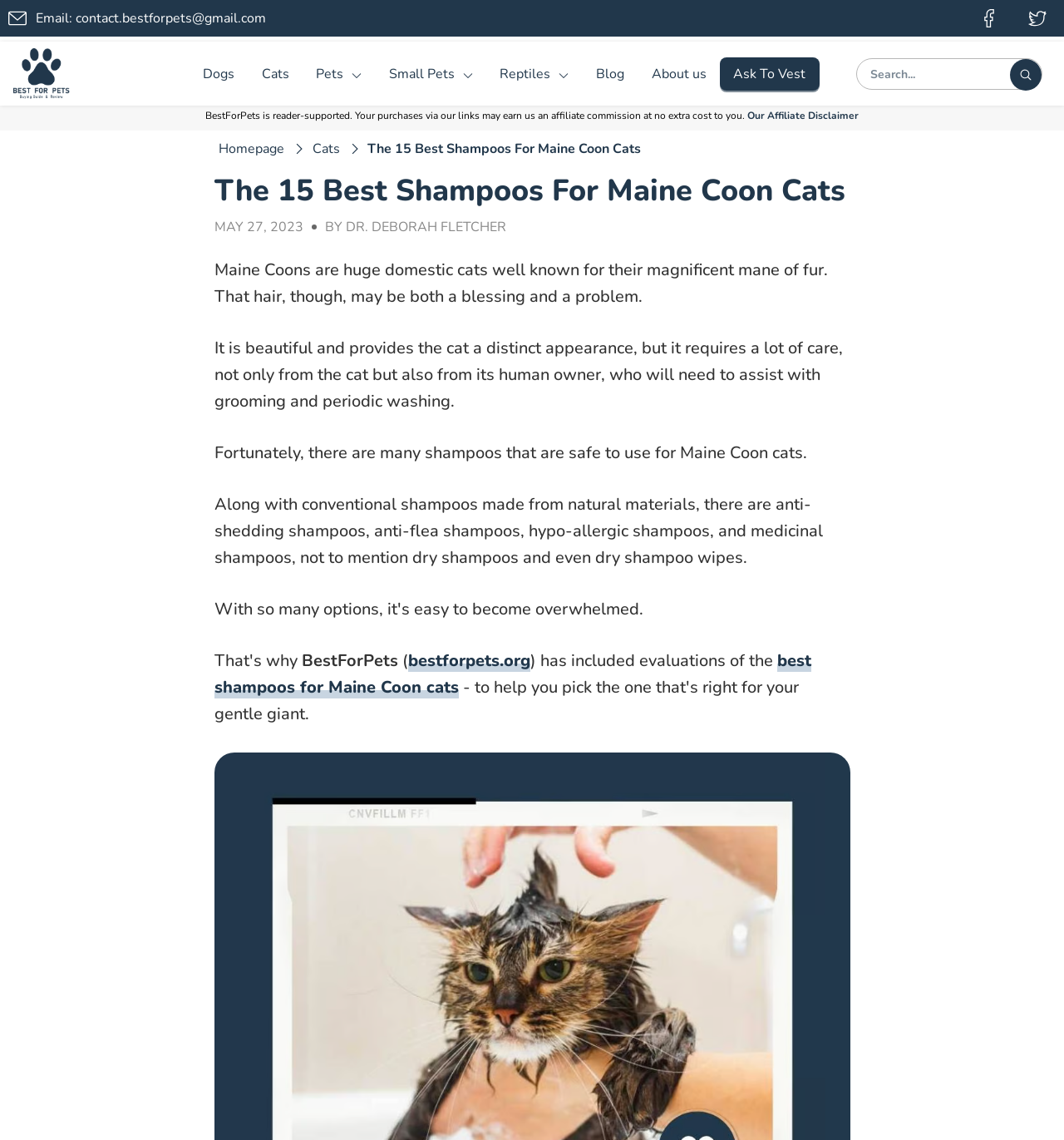Determine the bounding box coordinates for the UI element described. Format the coordinates as (top-left x, top-left y, bottom-right x, bottom-right y) and ensure all values are between 0 and 1. Element description: Small Pets

[0.353, 0.046, 0.457, 0.083]